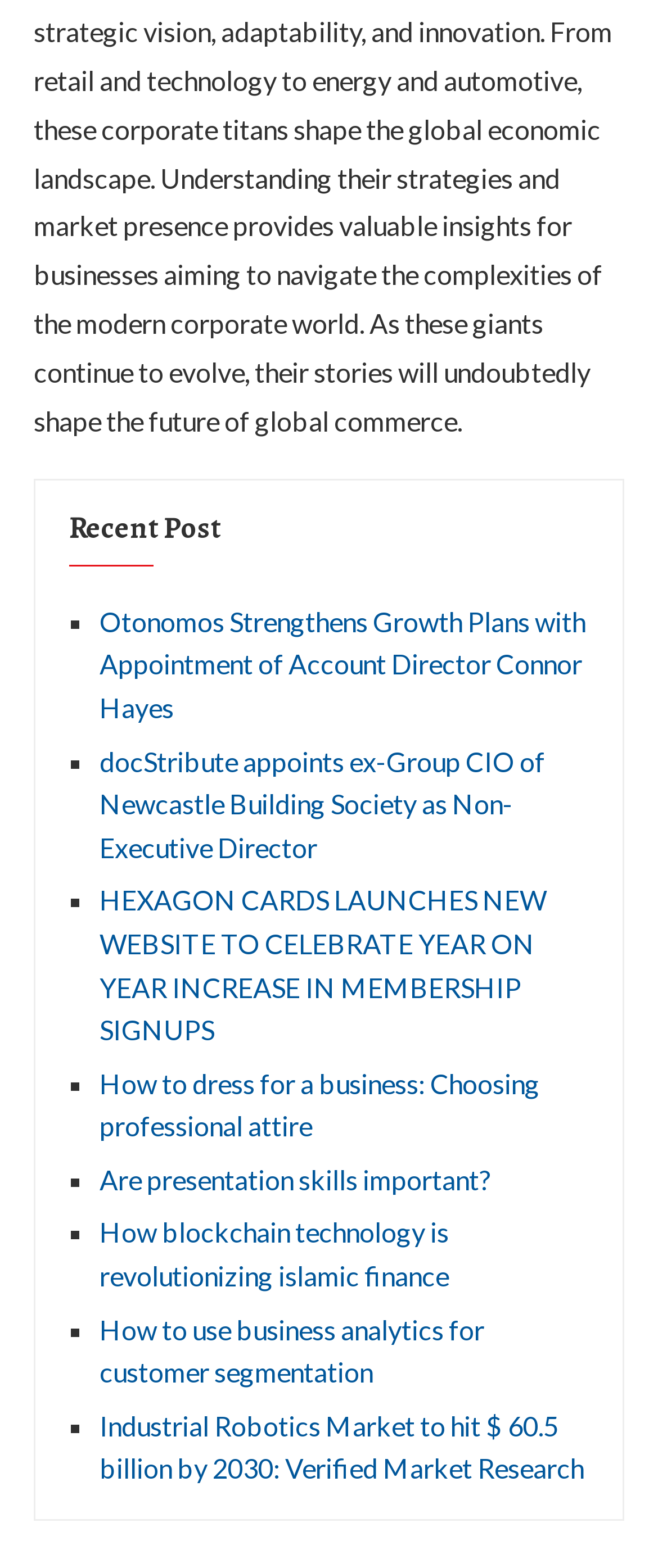What is the title of the fifth post?
Using the image, provide a detailed and thorough answer to the question.

The fifth post is indicated by the list marker '■' and the link text 'HEXAGON CARDS LAUNCHES NEW WEBSITE TO CELEBRATE YEAR ON YEAR INCREASE IN MEMBERSHIP SIGNUPS', which suggests that the title of the fifth post is 'HEXAGON CARDS LAUNCHES NEW WEBSITE'.